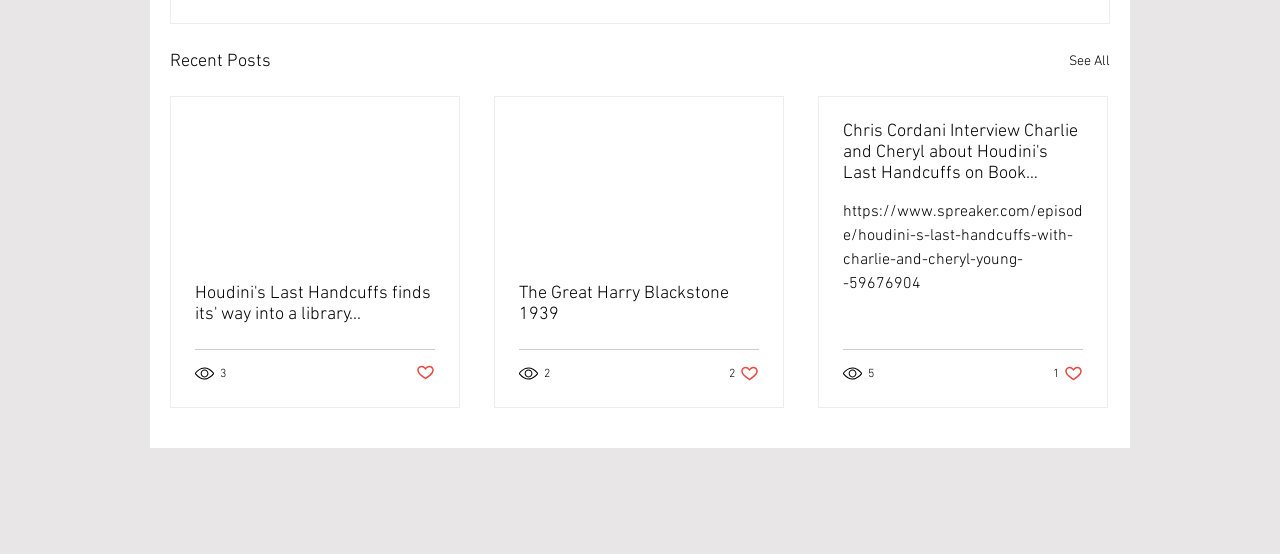Specify the bounding box coordinates of the area that needs to be clicked to achieve the following instruction: "Listen to the Chris Cordani Interview".

[0.659, 0.364, 0.846, 0.53]